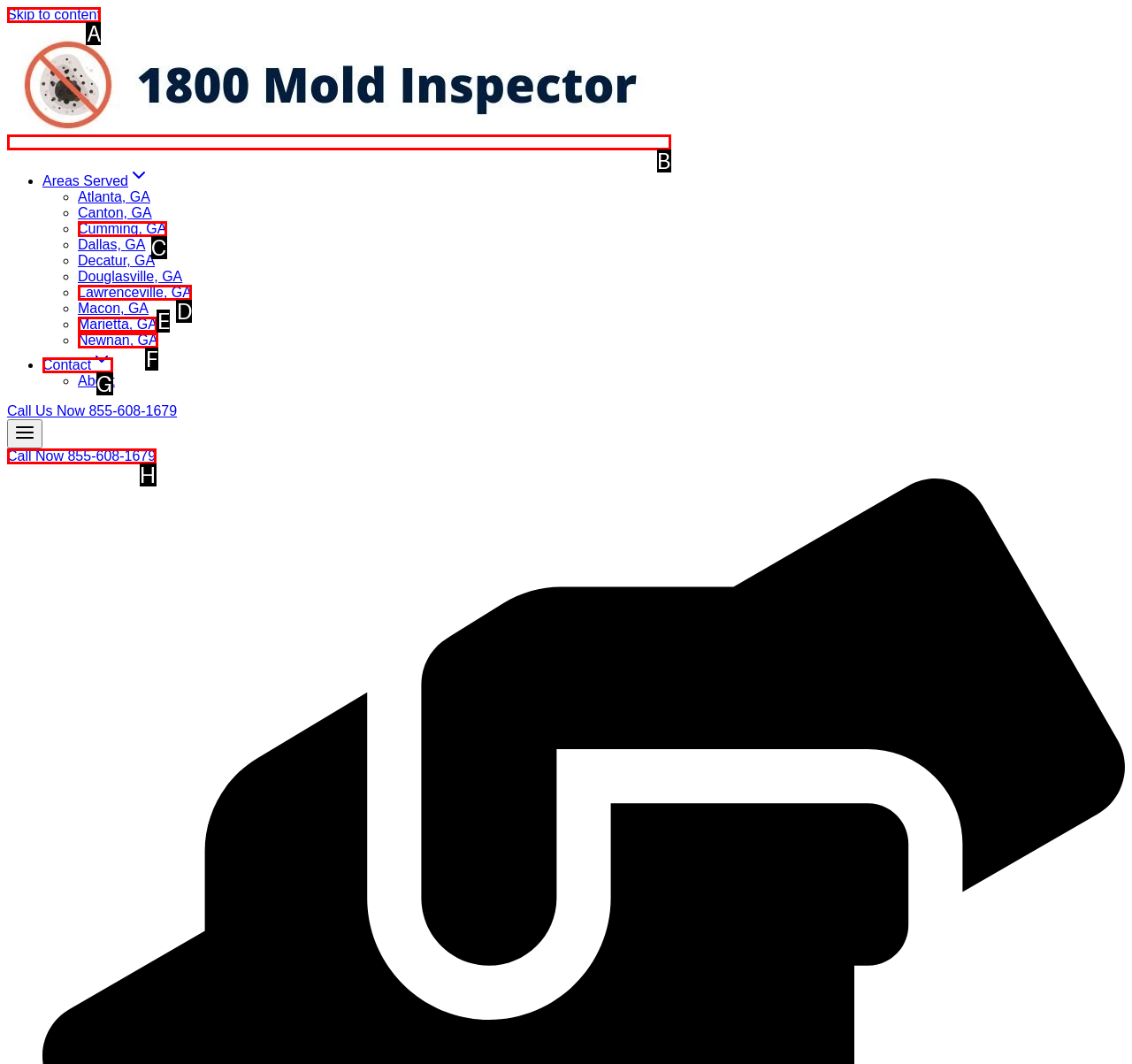Match the description: alt="1800 Mold Inspector logo" to the correct HTML element. Provide the letter of your choice from the given options.

B